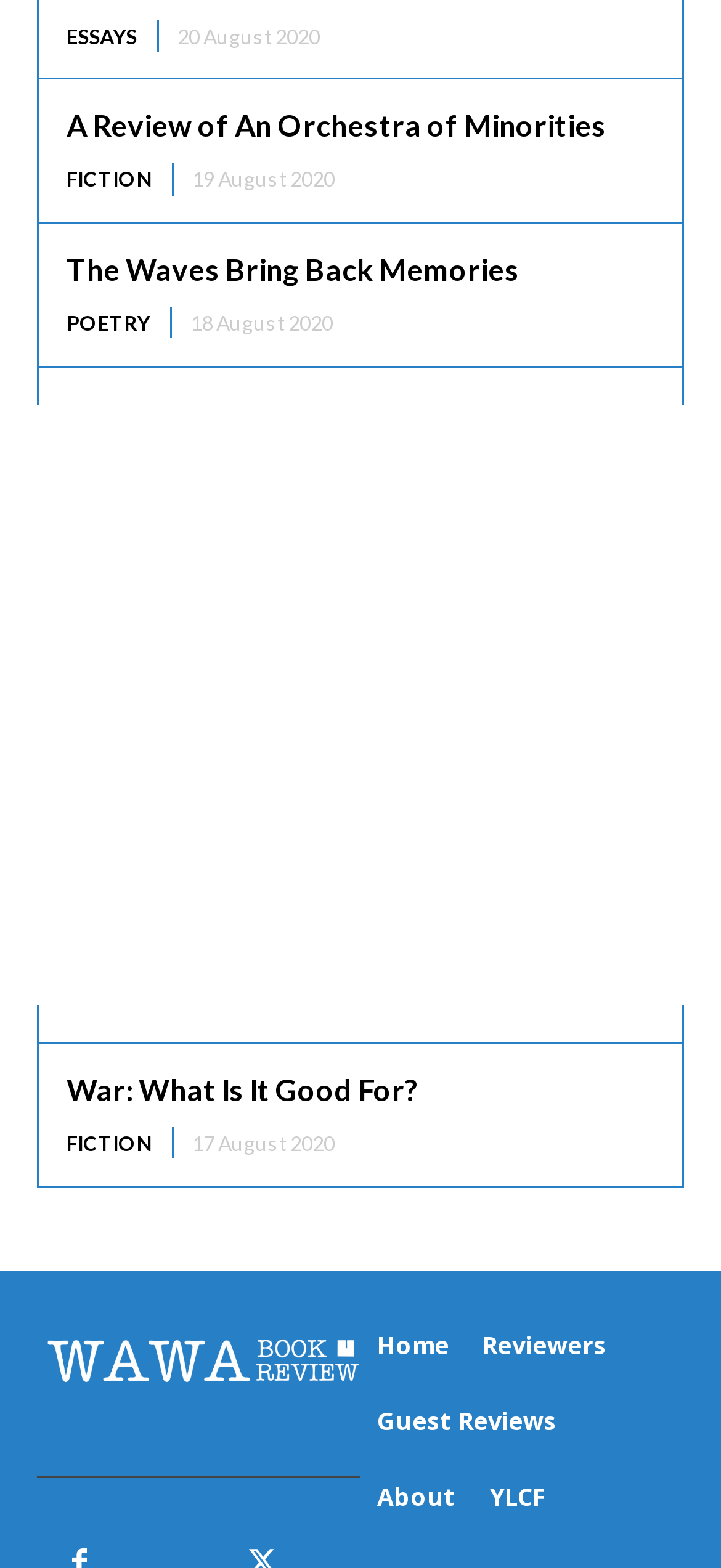Locate the bounding box coordinates of the area that needs to be clicked to fulfill the following instruction: "go to Home". The coordinates should be in the format of four float numbers between 0 and 1, namely [left, top, right, bottom].

[0.5, 0.834, 0.646, 0.883]